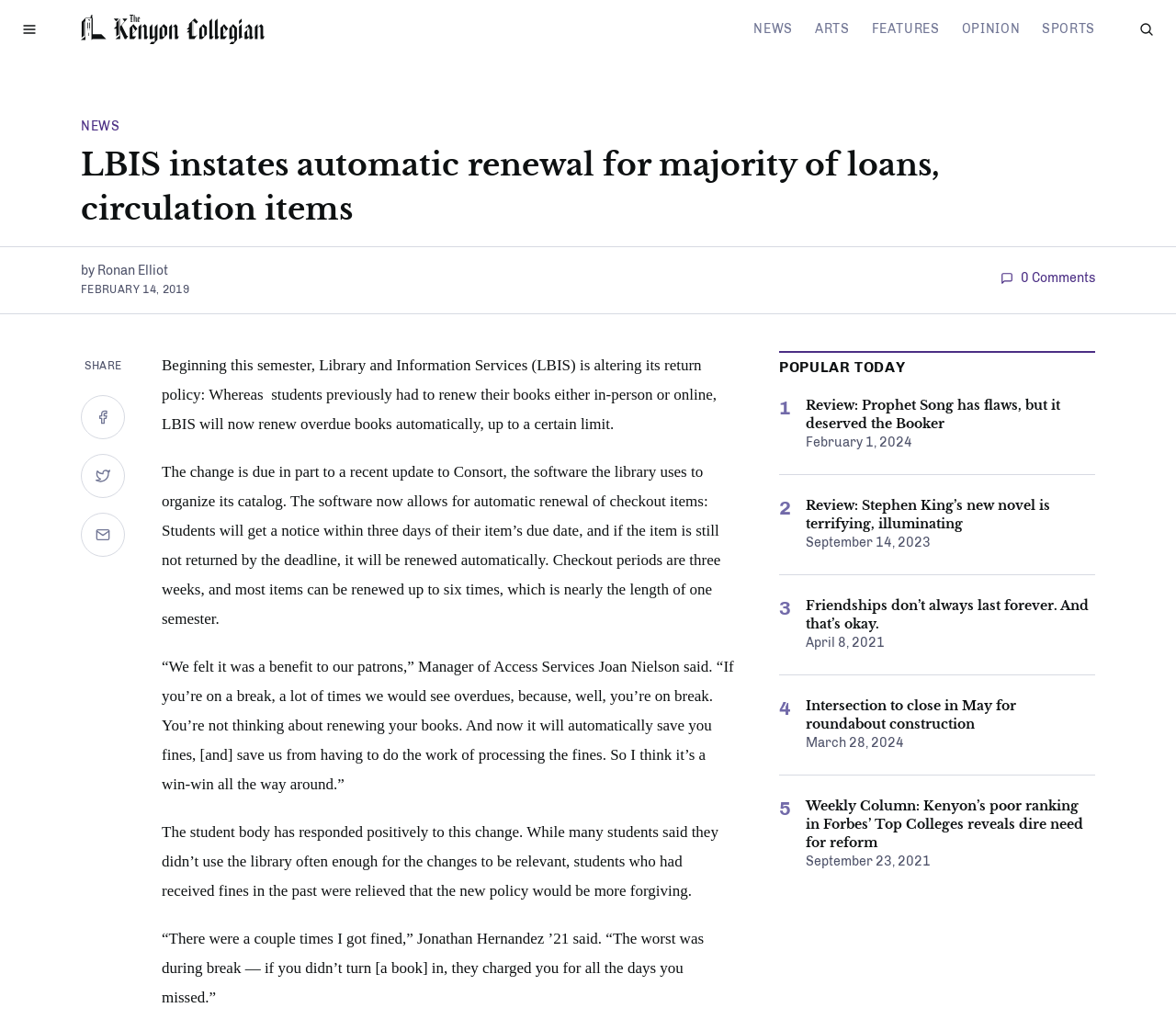Kindly determine the bounding box coordinates of the area that needs to be clicked to fulfill this instruction: "Toggle Search".

[0.956, 0.007, 0.994, 0.05]